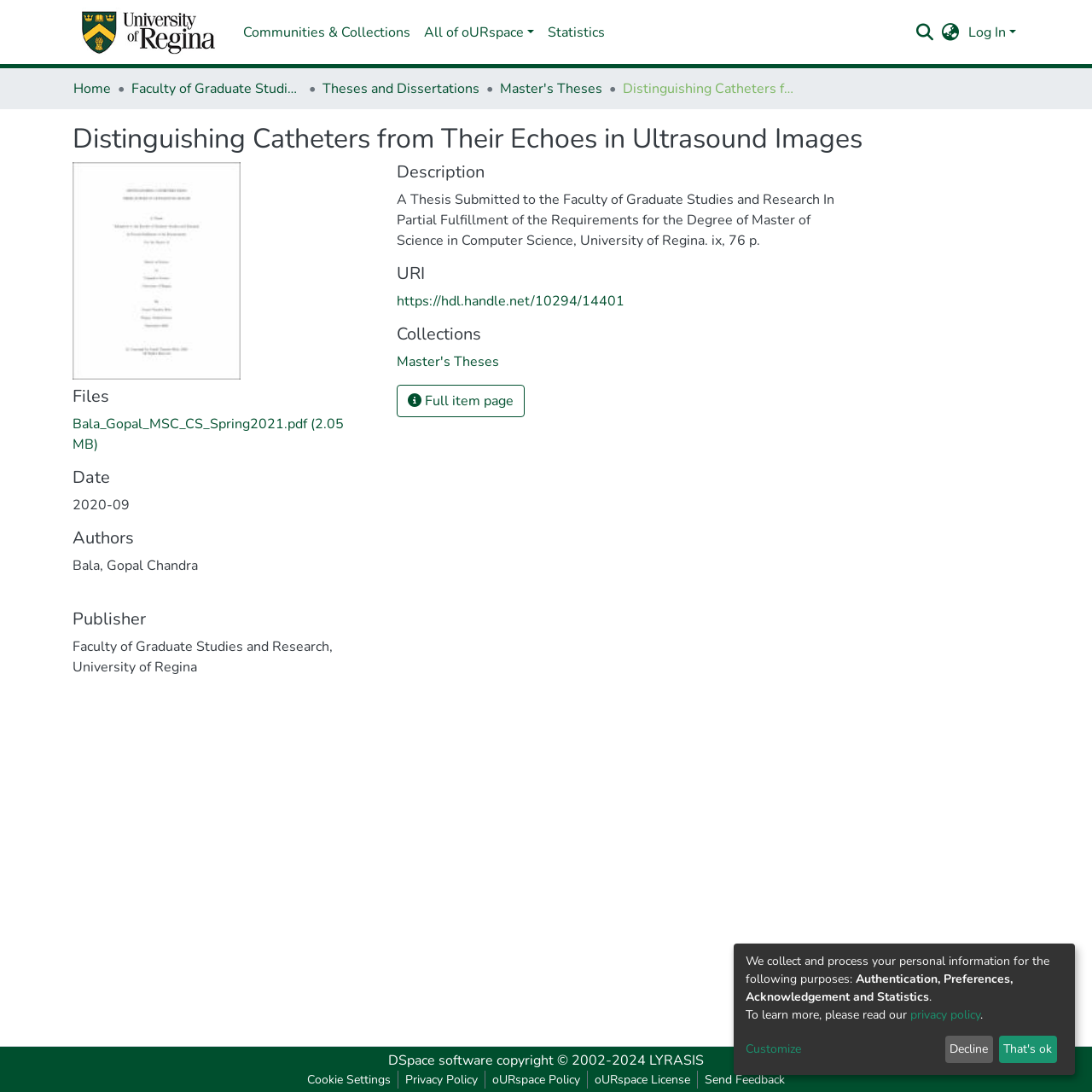Based on the image, give a detailed response to the question: What is the size of the PDF file?

I found the answer by looking at the files section, where I saw a link to a PDF file with the description 'Bala_Gopal_MSC_CS_Spring2021.pdf (2.05 MB)'.